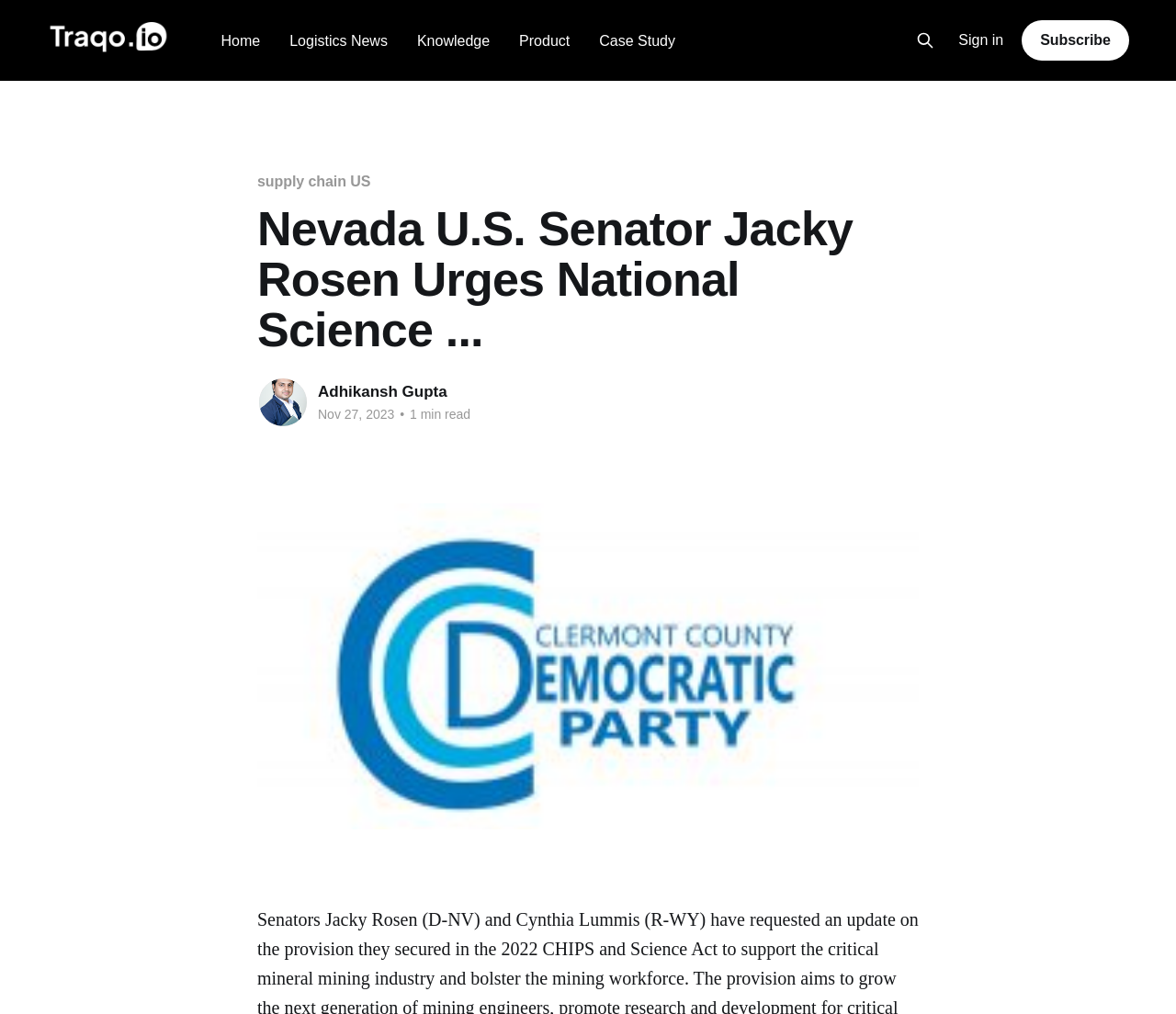What is the name of the person mentioned in the article besides the U.S. Senator?
Please answer the question with as much detail as possible using the screenshot.

The name of the person mentioned in the article besides the U.S. Senator is Adhikansh Gupta, which can be found in the link and heading elements with the text 'Adhikansh Gupta'.